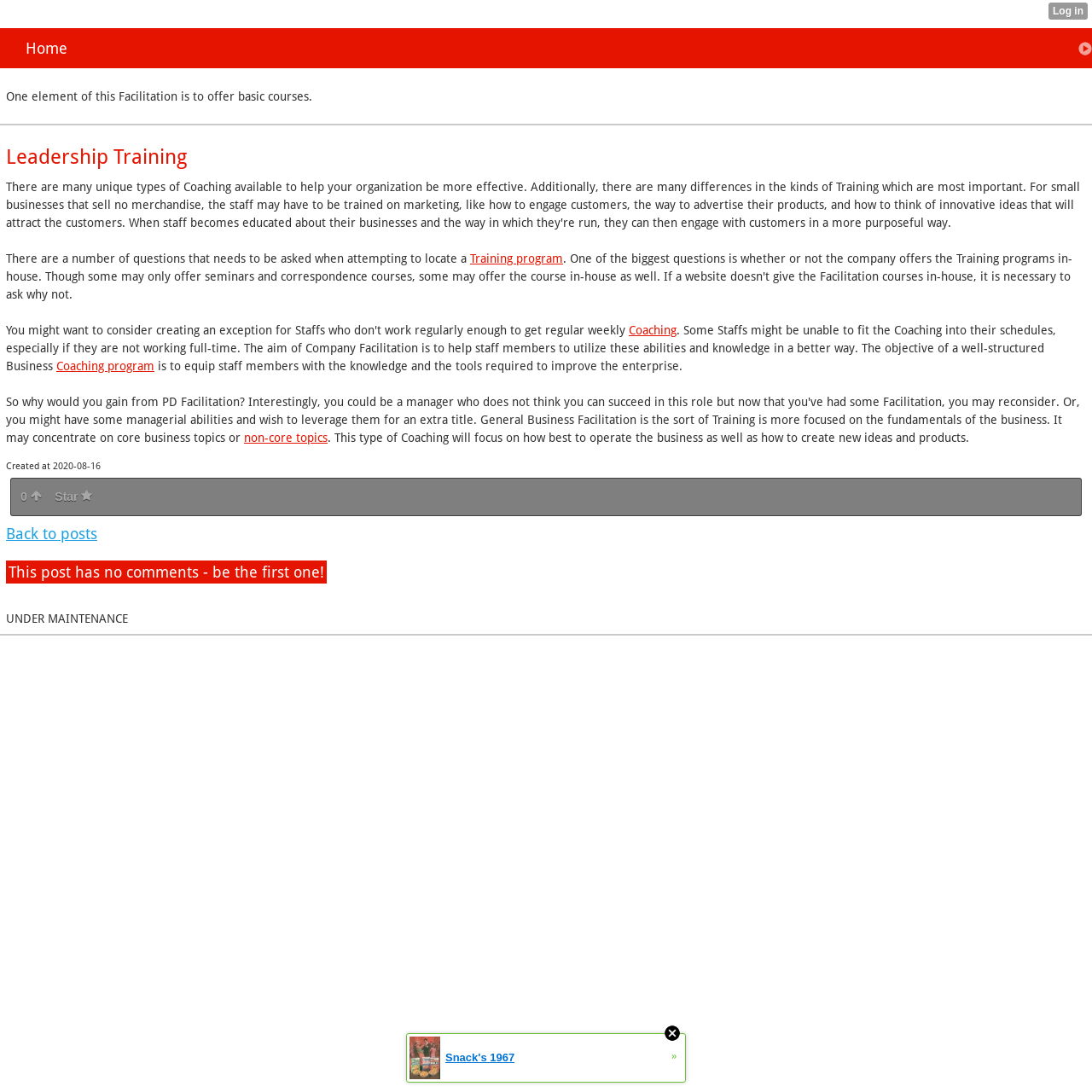What is the purpose of Company Facilitation?
Please provide a comprehensive answer based on the details in the screenshot.

The purpose of Company Facilitation is to help staff members utilize their abilities and knowledge in a better way, as stated in the StaticText element with bounding box coordinates [0.005, 0.296, 0.967, 0.341].